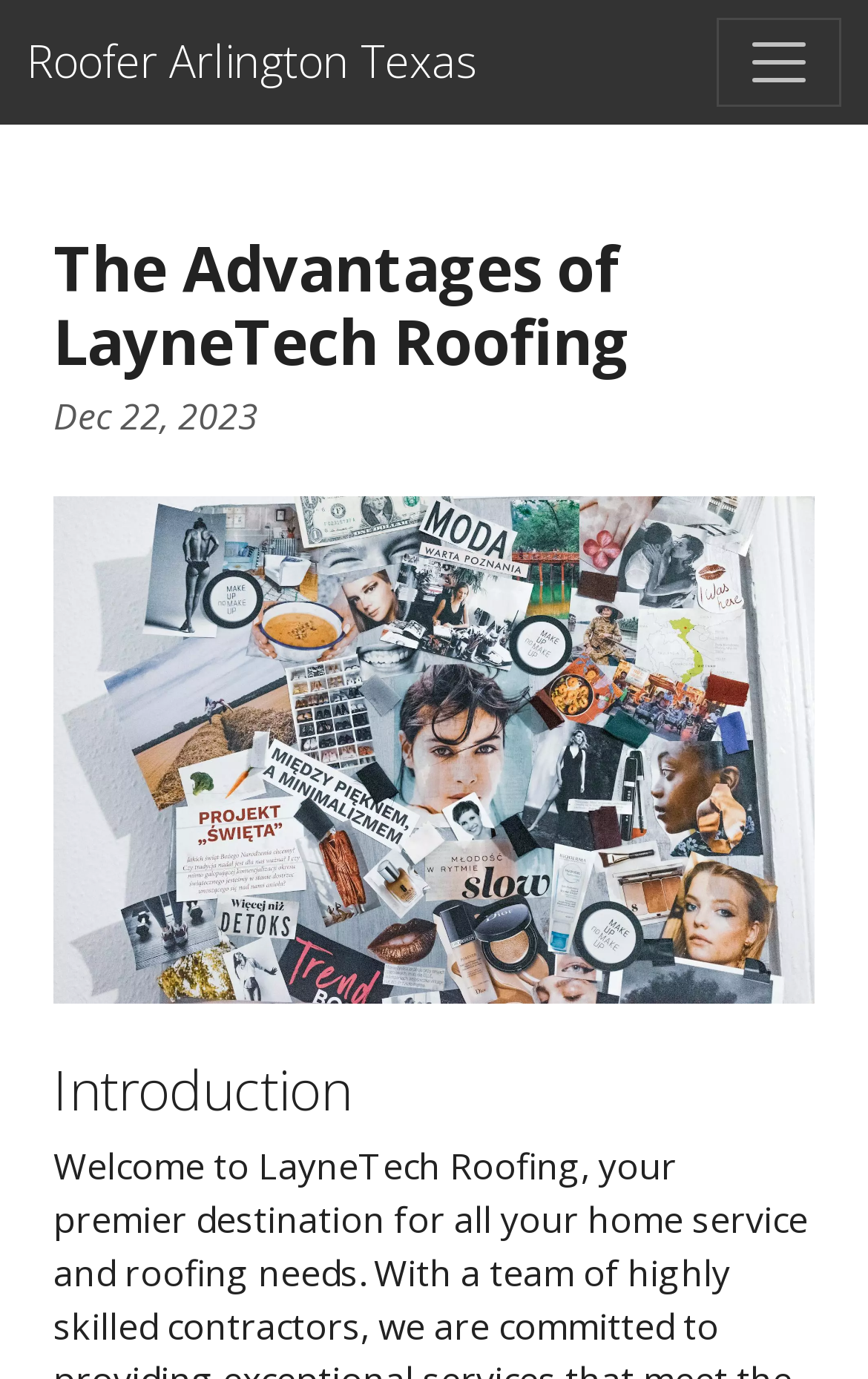What is the date mentioned on the webpage?
Based on the image, give a concise answer in the form of a single word or short phrase.

Dec 22, 2023